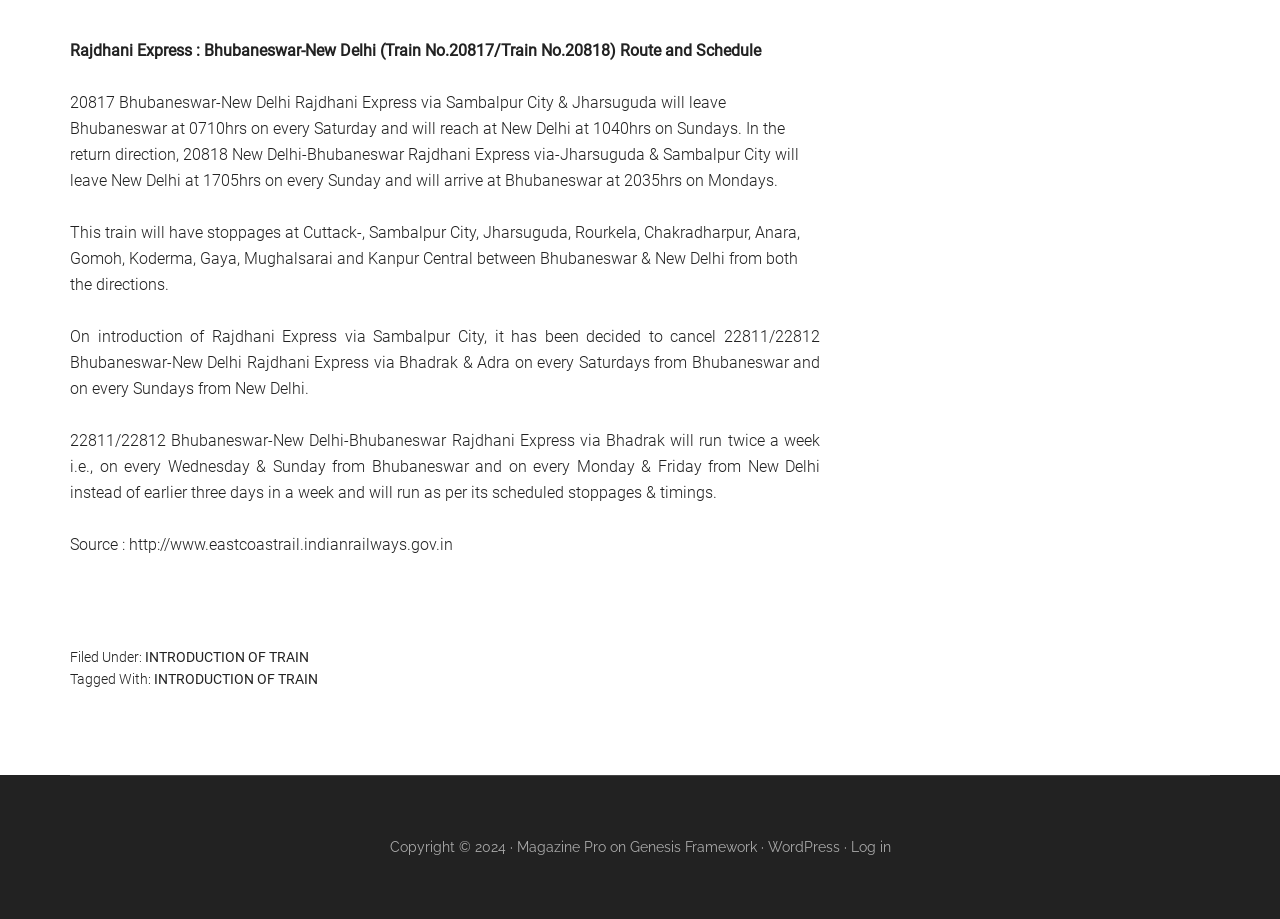What is the copyright year mentioned at the bottom of the webpage?
By examining the image, provide a one-word or phrase answer.

2024